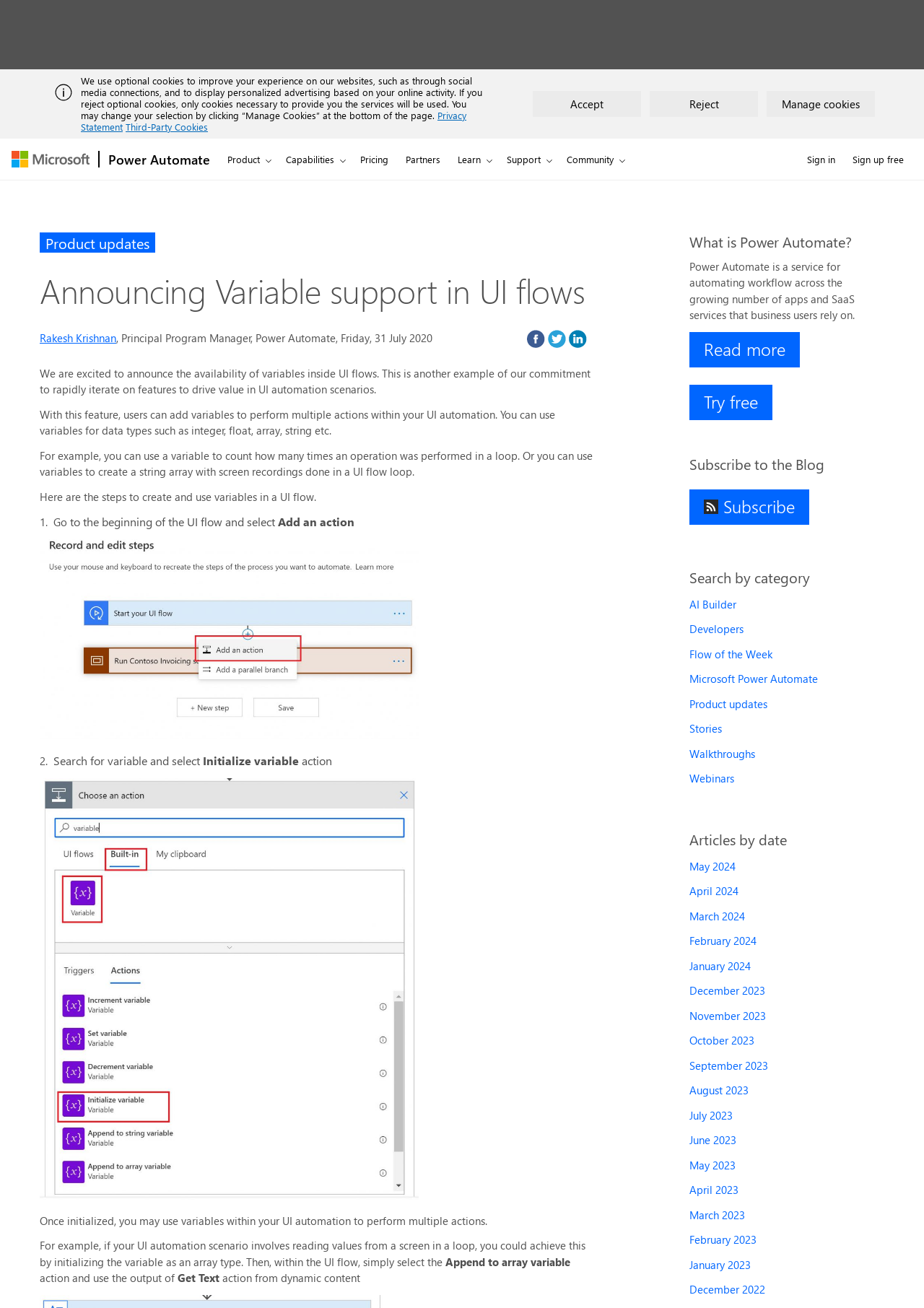Find the bounding box coordinates of the area to click in order to follow the instruction: "Click the 'Learn' button".

[0.486, 0.107, 0.539, 0.137]